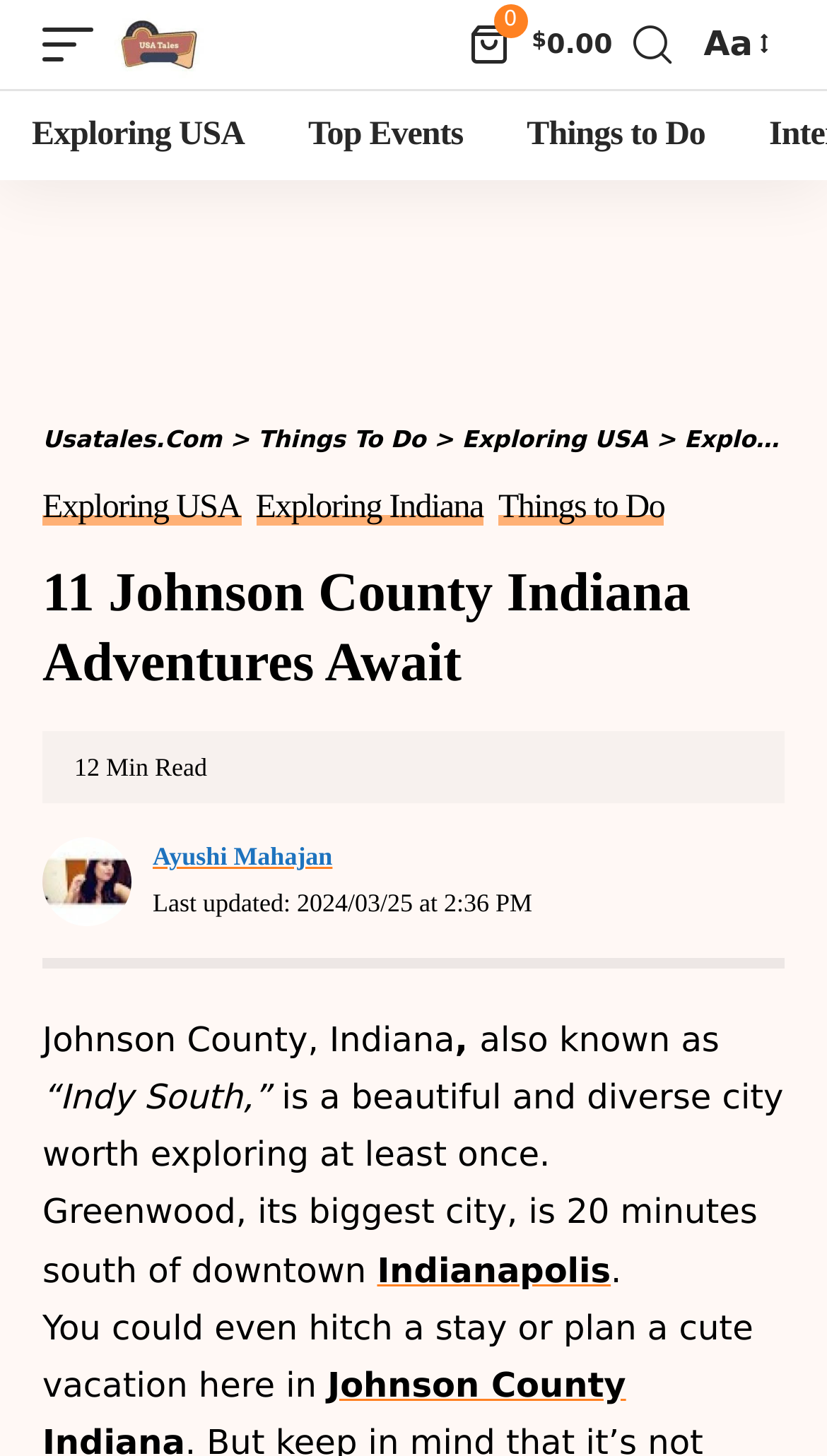Provide a one-word or short-phrase response to the question:
What is the name of the biggest city in Johnson County?

Greenwood